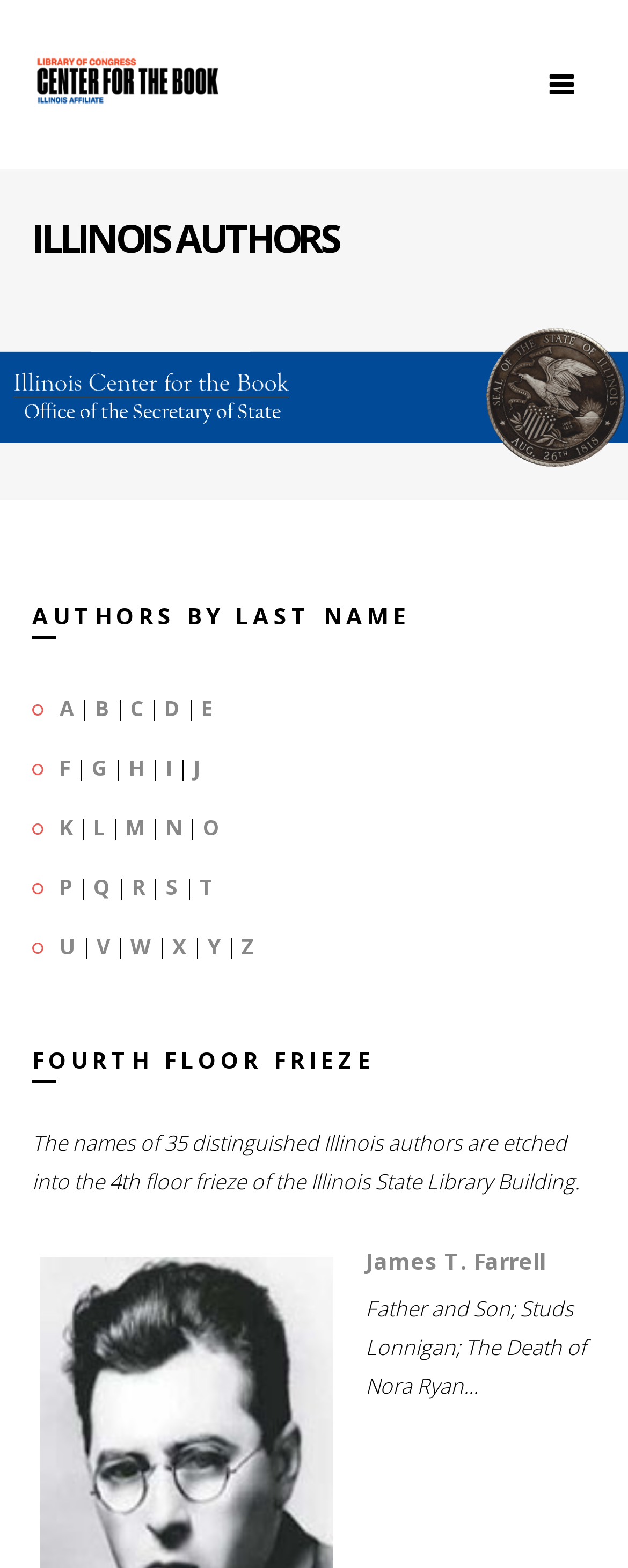Give a one-word or short-phrase answer to the following question: 
What is the alphabetical order of the authors listed on this page?

A to Z